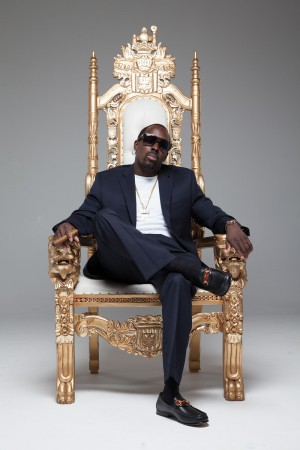Offer a comprehensive description of the image.

The image features a confident hip-hop artist known as Soup Black, elegantly posed on an opulent golden throne that emphasizes his stature in the music industry. Dressed in a sleek black suit with a subtle sheen, he pairs the look with stylish loafers, showcasing a blend of urban flair and sophistication. A gold chain rests around his neck, adding a touch of bling that complements his overall aesthetic. He dons dark sunglasses, exuding an air of mystery and coolness. The throne itself is intricately designed, with lion head motifs on the armrests, further enhancing the regal impression of the setting. This striking image supports his single "Ride Wit Me," symbolizing his rise and journey through the challenges he has faced, inviting listeners to join him on his journey of perseverance and positivity.